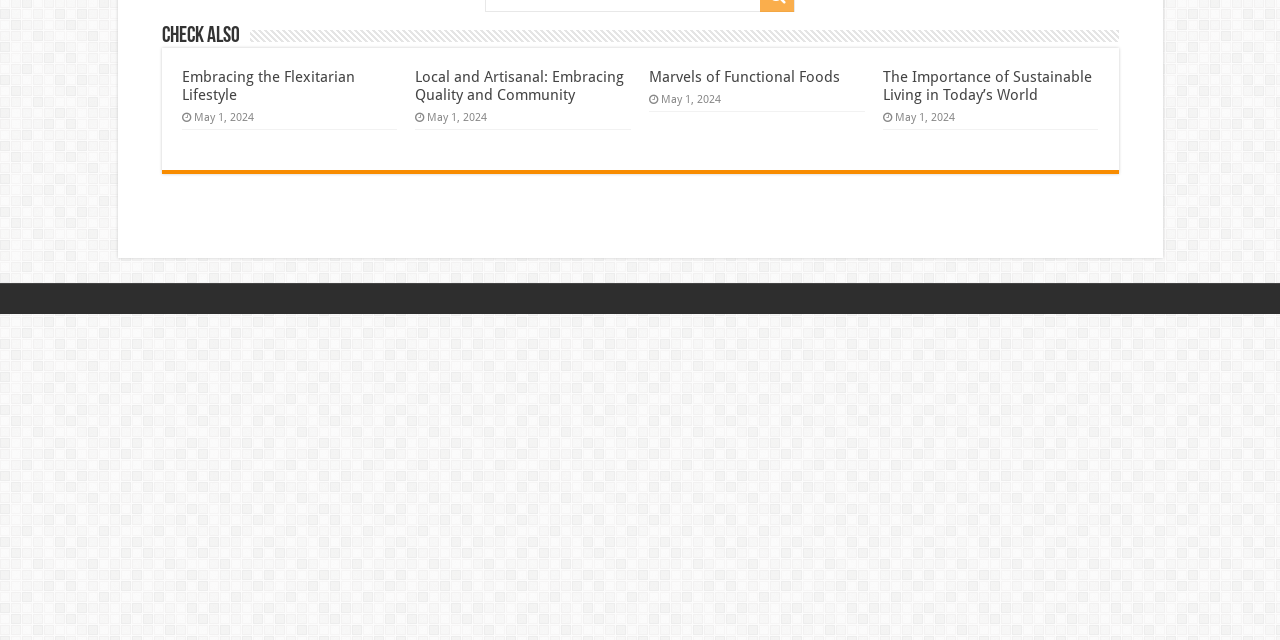Extract the bounding box coordinates for the UI element described by the text: "Open new windows on Desktop". The coordinates should be in the form of [left, top, right, bottom] with values between 0 and 1.

None